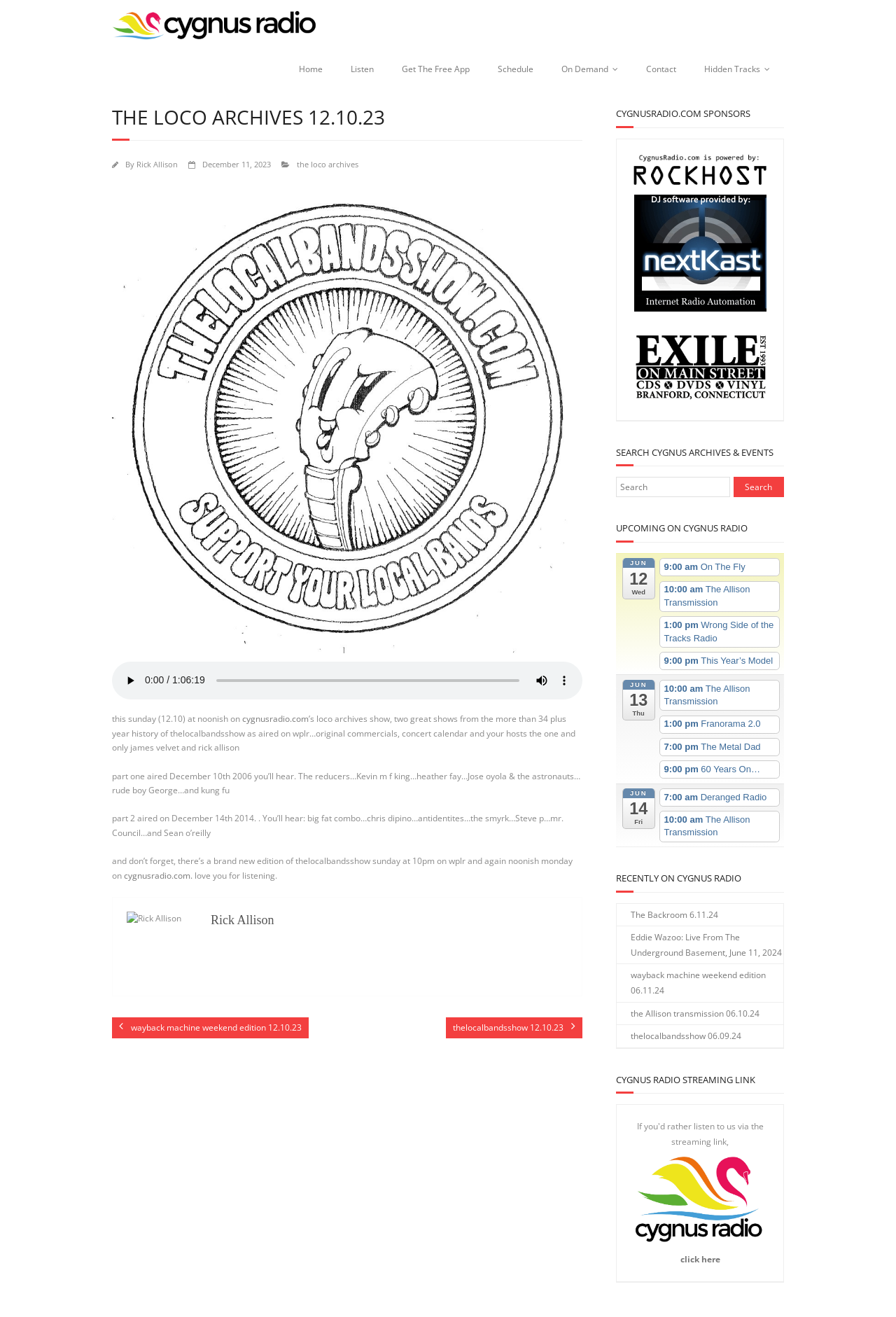Based on the element description The Backroom 6.11.24, identify the bounding box of the UI element in the given webpage screenshot. The coordinates should be in the format (top-left x, top-left y, bottom-right x, bottom-right y) and must be between 0 and 1.

[0.688, 0.686, 0.802, 0.703]